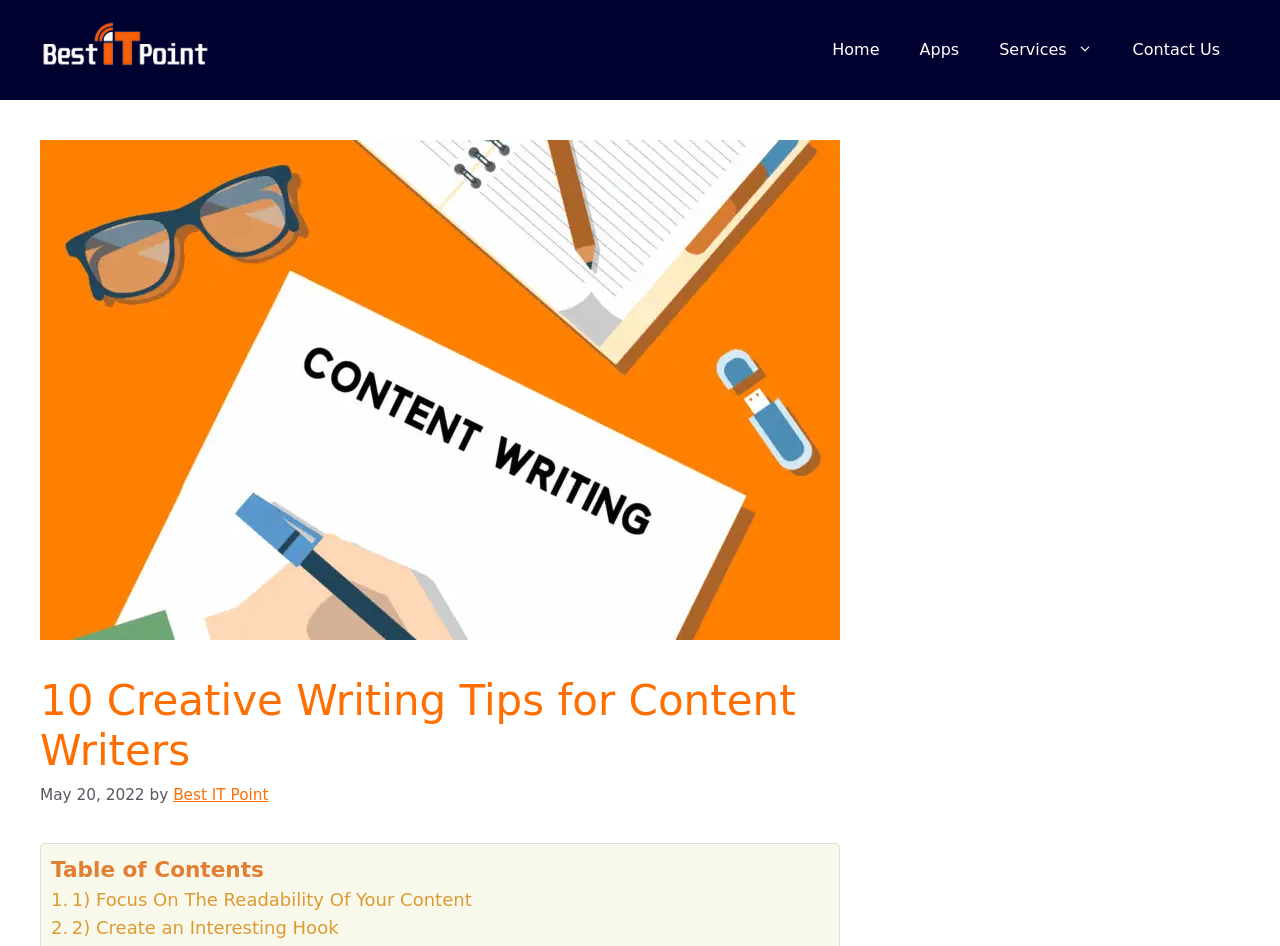What is the date of the article?
Give a detailed and exhaustive answer to the question.

I found the date of the article by looking at the time element, which contains the text 'May 20, 2022'.